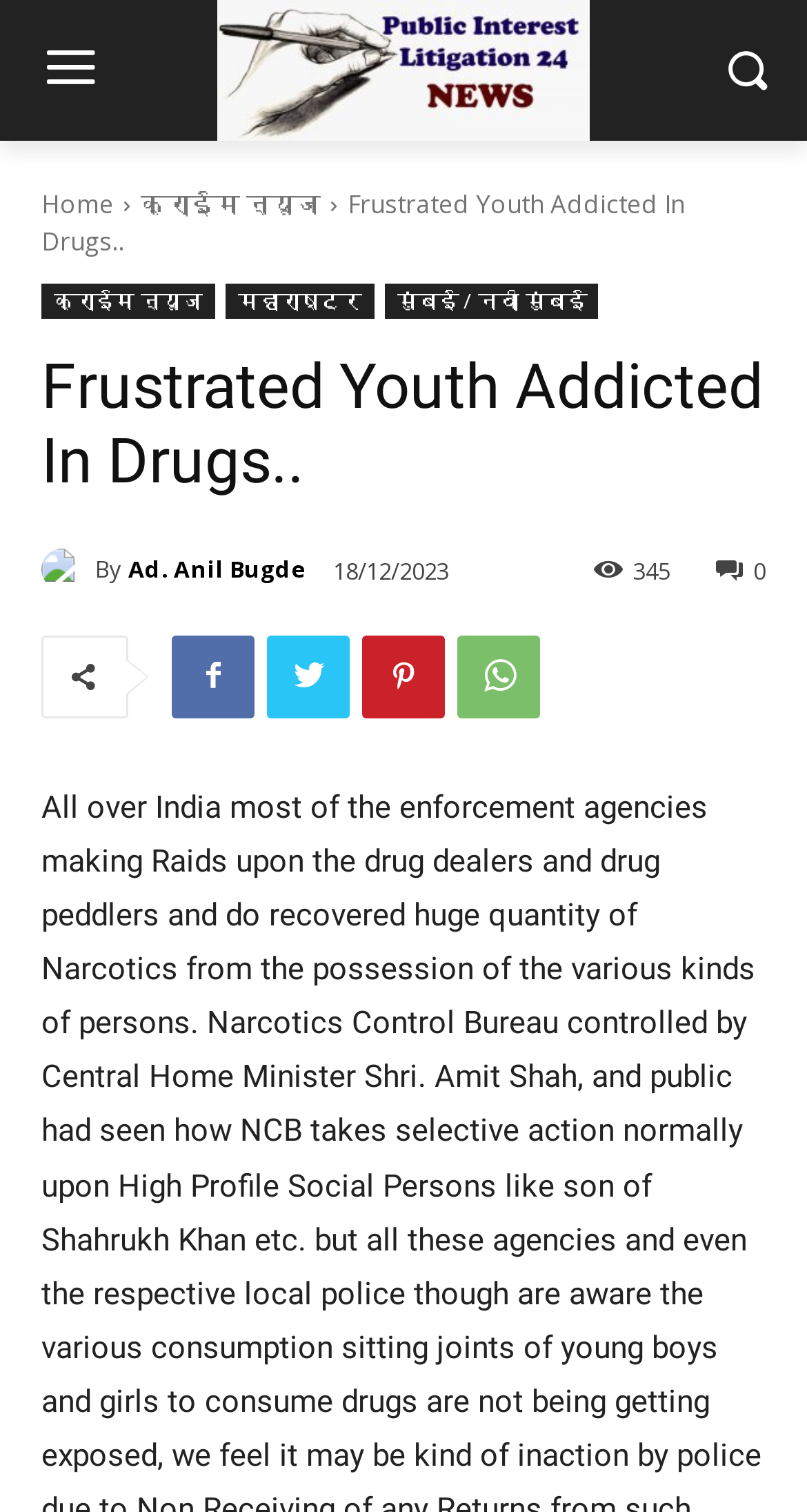Please use the details from the image to answer the following question comprehensively:
What is the name of the author of the article?

I found the author's name by looking at the link element with the text 'Ad. Anil Bugde' which is located below the main heading of the webpage.